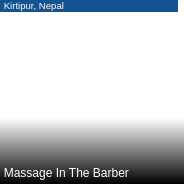What is the cultural significance of barber shops in this context?
Provide a detailed answer to the question using information from the image.

According to the caption, barber shops in this context hold cultural significance as social spaces where men gather for both personal grooming and community interaction, emphasizing their importance beyond just providing haircuts.